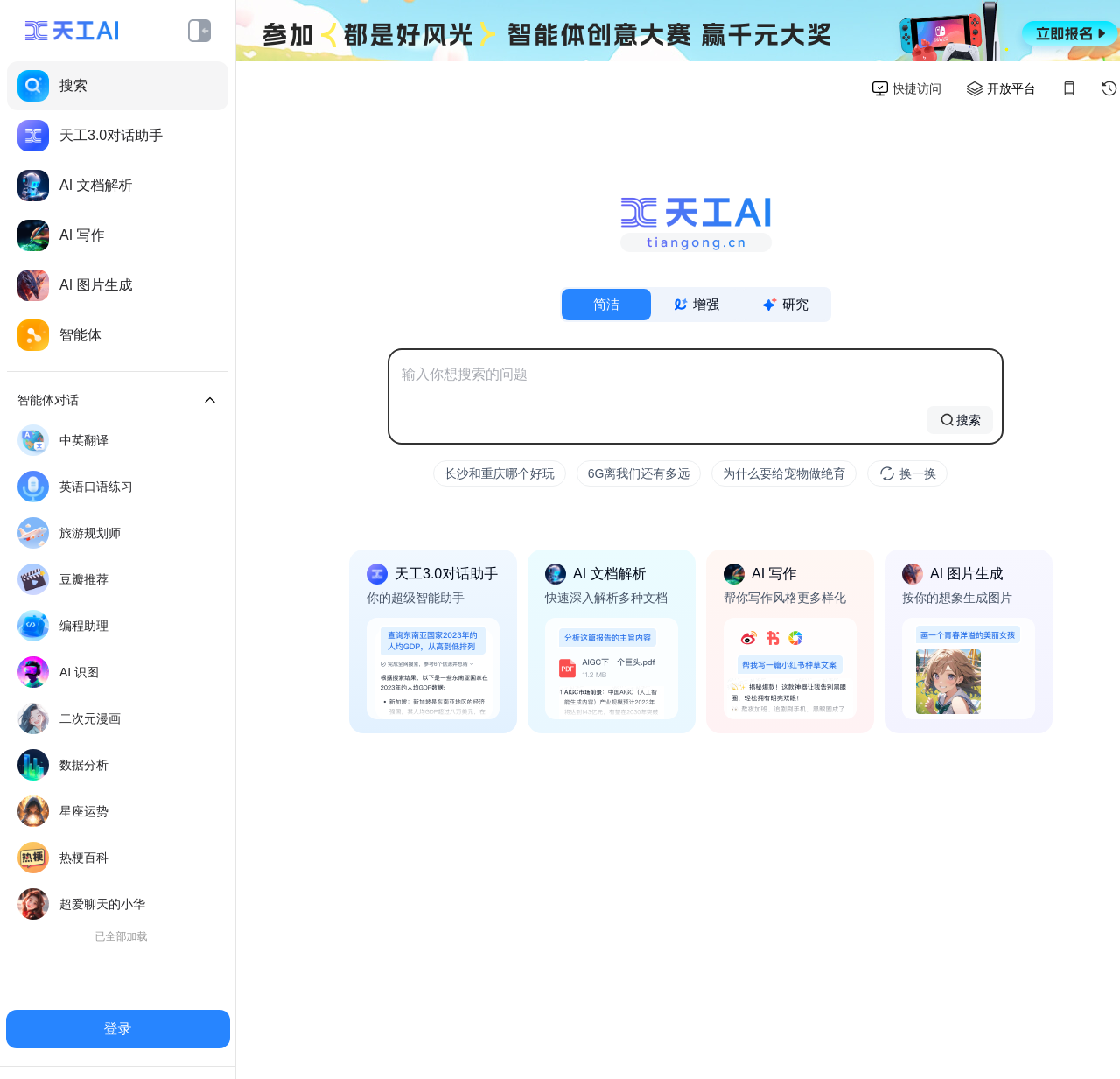Describe all the significant parts and information present on the webpage.

This webpage is about a Chinese AI assistant called "天工" (Tiān Gōng), which offers various features such as search, chat, writing, and image generation. 

At the top of the page, there are two images and a row of links, including "搜索" (search), "天工3.0对话助手" (Tiān Gōng 3.0 dialogue assistant), "AI 文档解析" (AI document analysis), "AI 写作" (AI writing), "AI 图片生成" (AI image generation), and "智能体" (intelligent agent). Each link has a corresponding image next to it.

Below the links, there are several sections of text, including "智能体对话" (intelligent agent dialogue), "中英翻译" (Chinese-English translation), "英语口语练习" (English speaking practice), and others. These sections are arranged in a grid-like pattern.

On the right side of the page, there is a login button and a section with three images and corresponding text, including "快捷访问" (quick access), "开放平台" (open platform), and an unnamed section.

In the middle of the page, there is a search bar with a prompt "输入你想搜索的问题" (enter your search question). Below the search bar, there are three examples of search queries, including "长沙和重庆哪个好玩" (which is more fun, Changsha or Chongqing), "6G离我们还有多远" (how far is 6G from us), and "为什么要给宠物做绝育" (why should pets be sterilized).

Further down the page, there are three sections promoting the features of Tiān Gōng, including AI document analysis, AI writing, and AI image generation. Each section has a brief description and a corresponding image.

Overall, the webpage is promoting the capabilities of Tiān Gōng as a comprehensive AI assistant that can help with various tasks, from search and chat to writing and image generation.